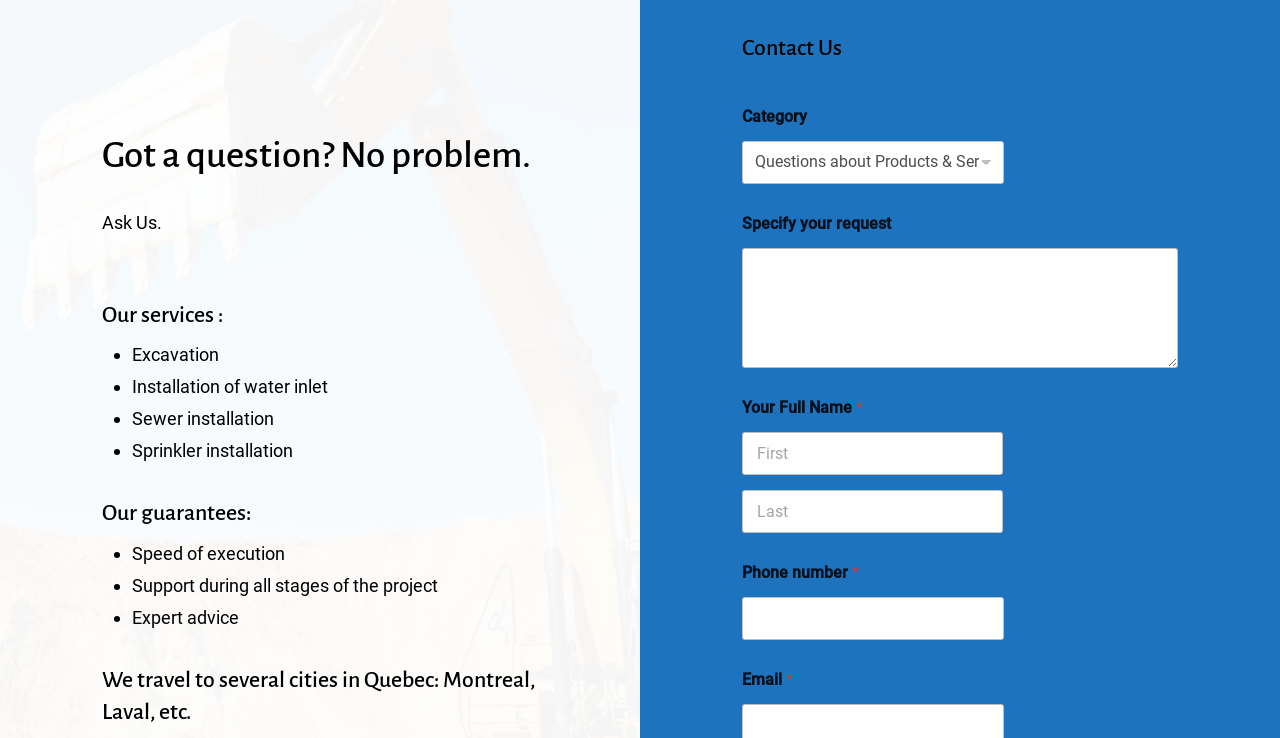Locate the UI element described by parent_node: First name="wpforms[fields][0][first]" placeholder="First" in the provided webpage screenshot. Return the bounding box coordinates in the format (top-left x, top-left y, bottom-right x, bottom-right y), ensuring all values are between 0 and 1.

[0.58, 0.585, 0.784, 0.644]